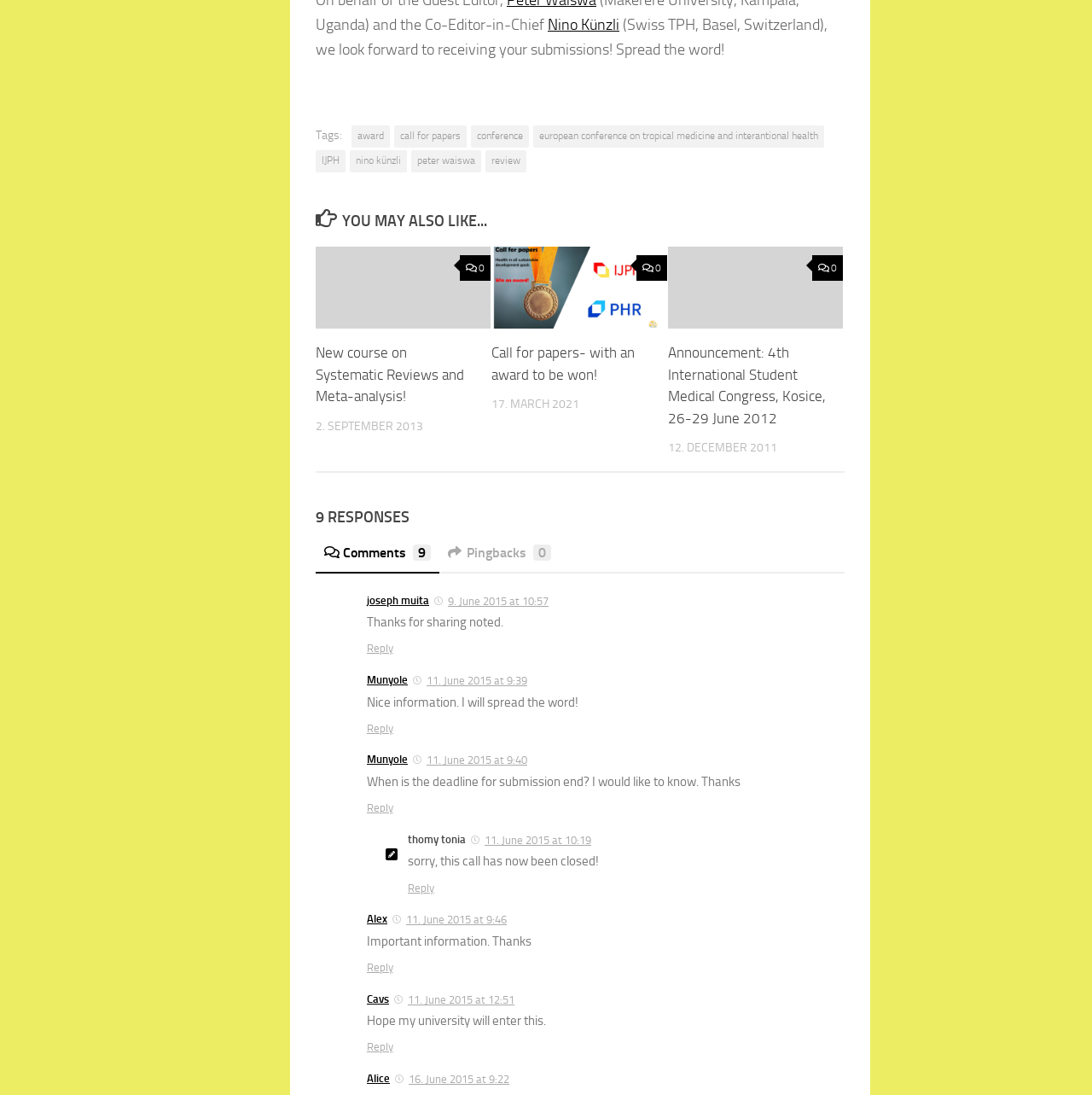Indicate the bounding box coordinates of the clickable region to achieve the following instruction: "Click on the link 'Reply to joseph muita'."

[0.336, 0.586, 0.36, 0.598]